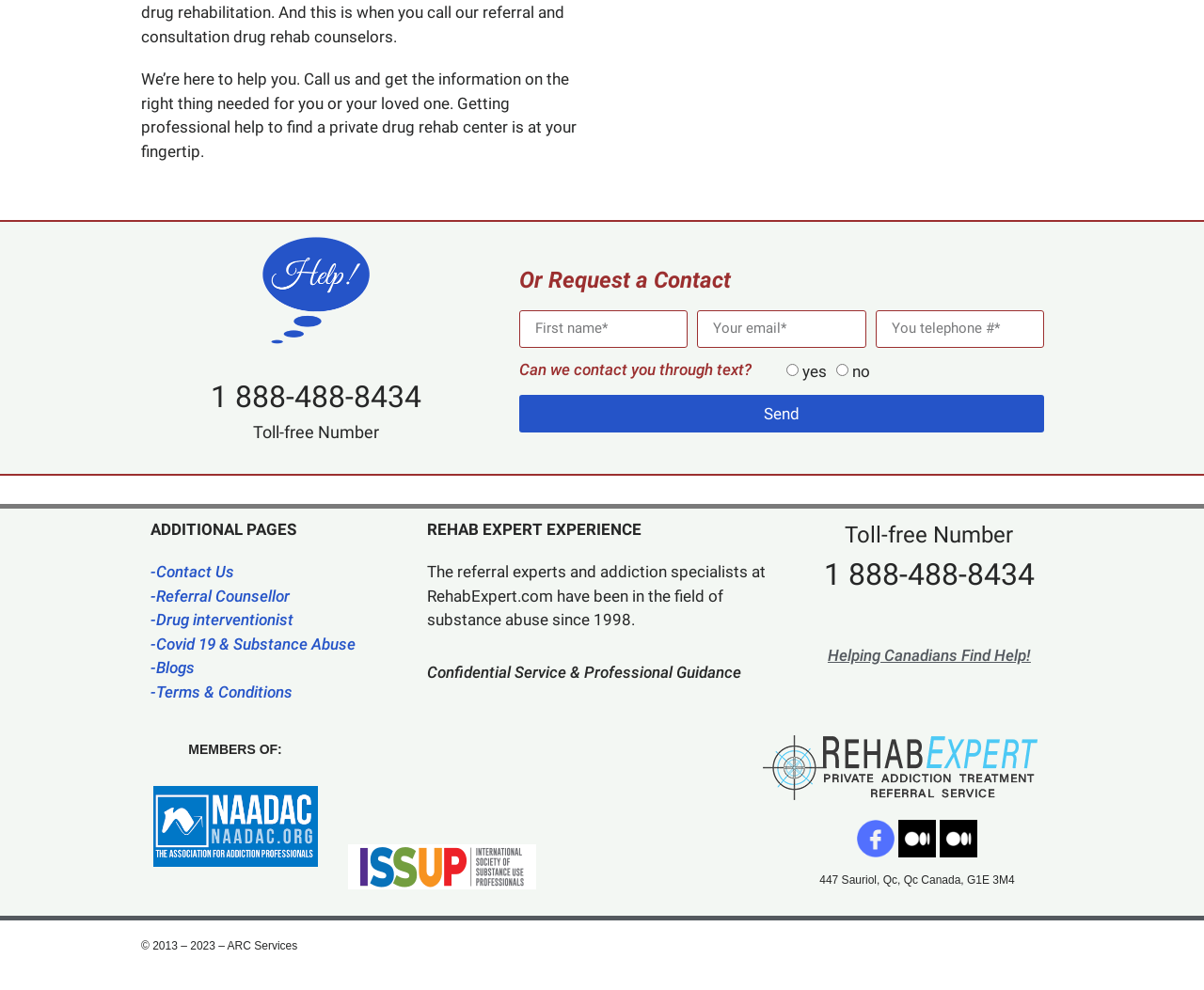What is the purpose of the webpage?
Please answer the question with a detailed response using the information from the screenshot.

I inferred the purpose of the webpage by reading the StaticText element at [0.117, 0.07, 0.479, 0.162], which says 'We’re here to help you. Call us and get the information on the right thing needed for you or your loved one. Getting professional help to find a private drug rehab center is at your fingertip.' This suggests that the webpage is intended to assist users in finding a private drug rehab center.